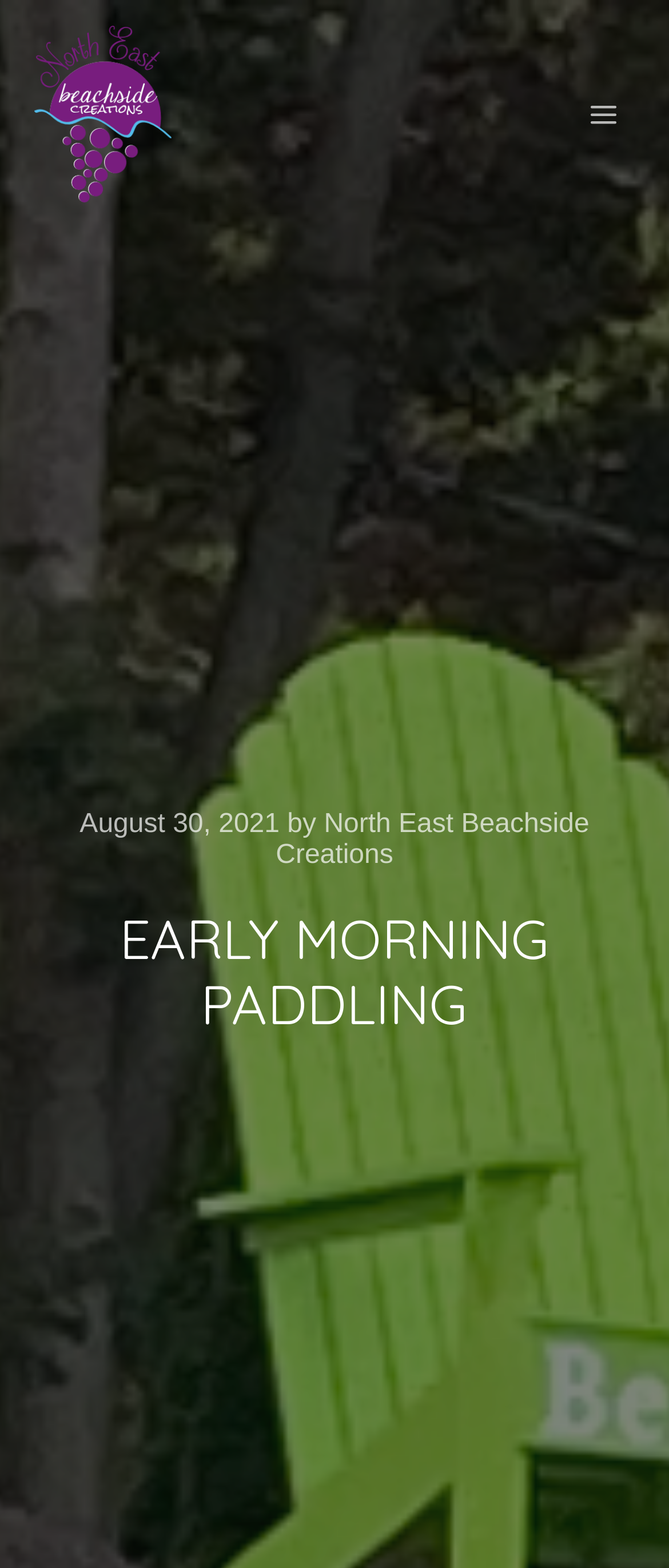Please answer the following question using a single word or phrase: 
What is the text of the main heading on the webpage?

EARLY MORNING PADDLING